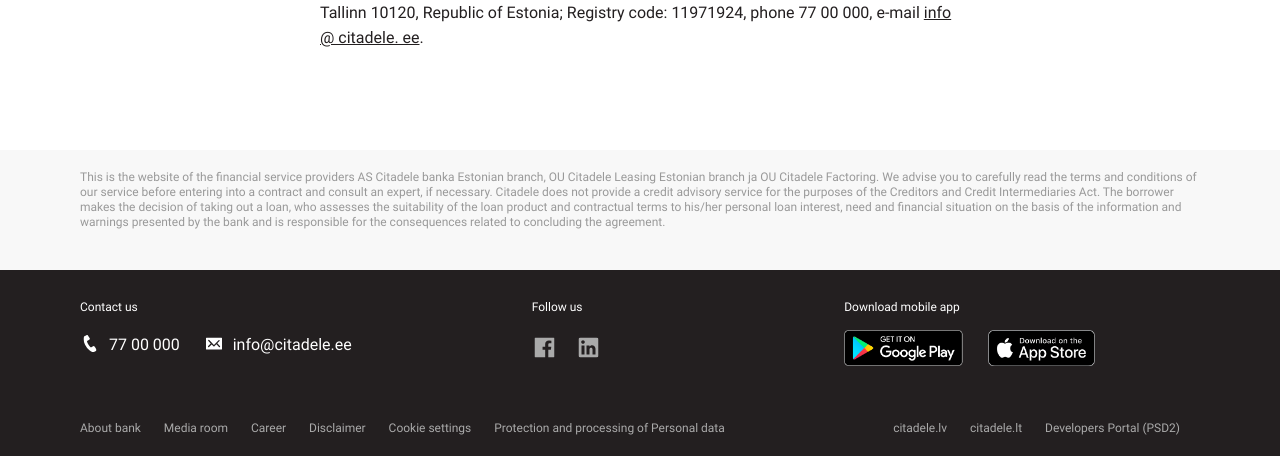Find the bounding box coordinates of the element I should click to carry out the following instruction: "Read eva market blog".

None